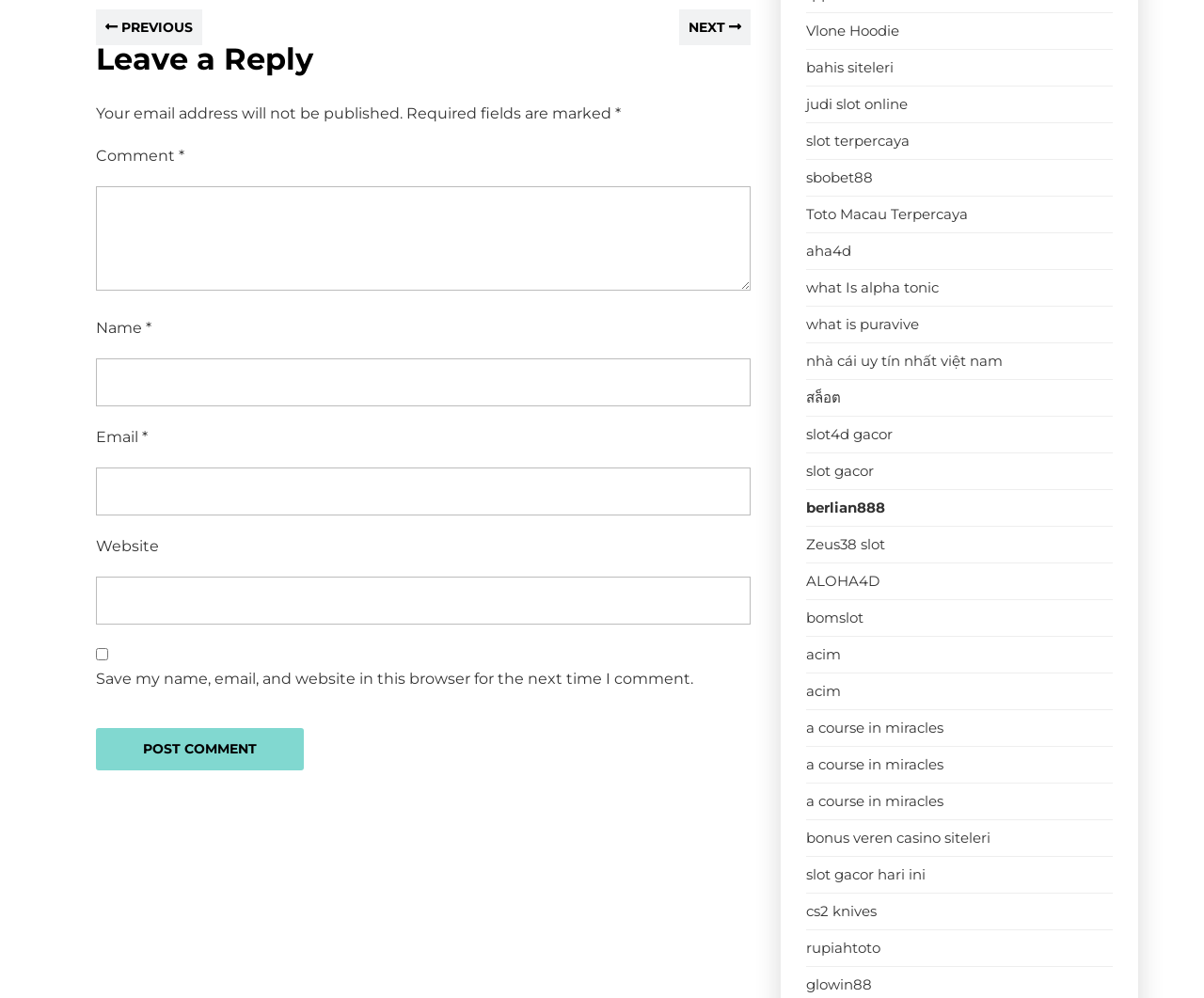Please find the bounding box coordinates of the clickable region needed to complete the following instruction: "Click on the 'Vlone Hoodie' link". The bounding box coordinates must consist of four float numbers between 0 and 1, i.e., [left, top, right, bottom].

[0.67, 0.022, 0.747, 0.04]